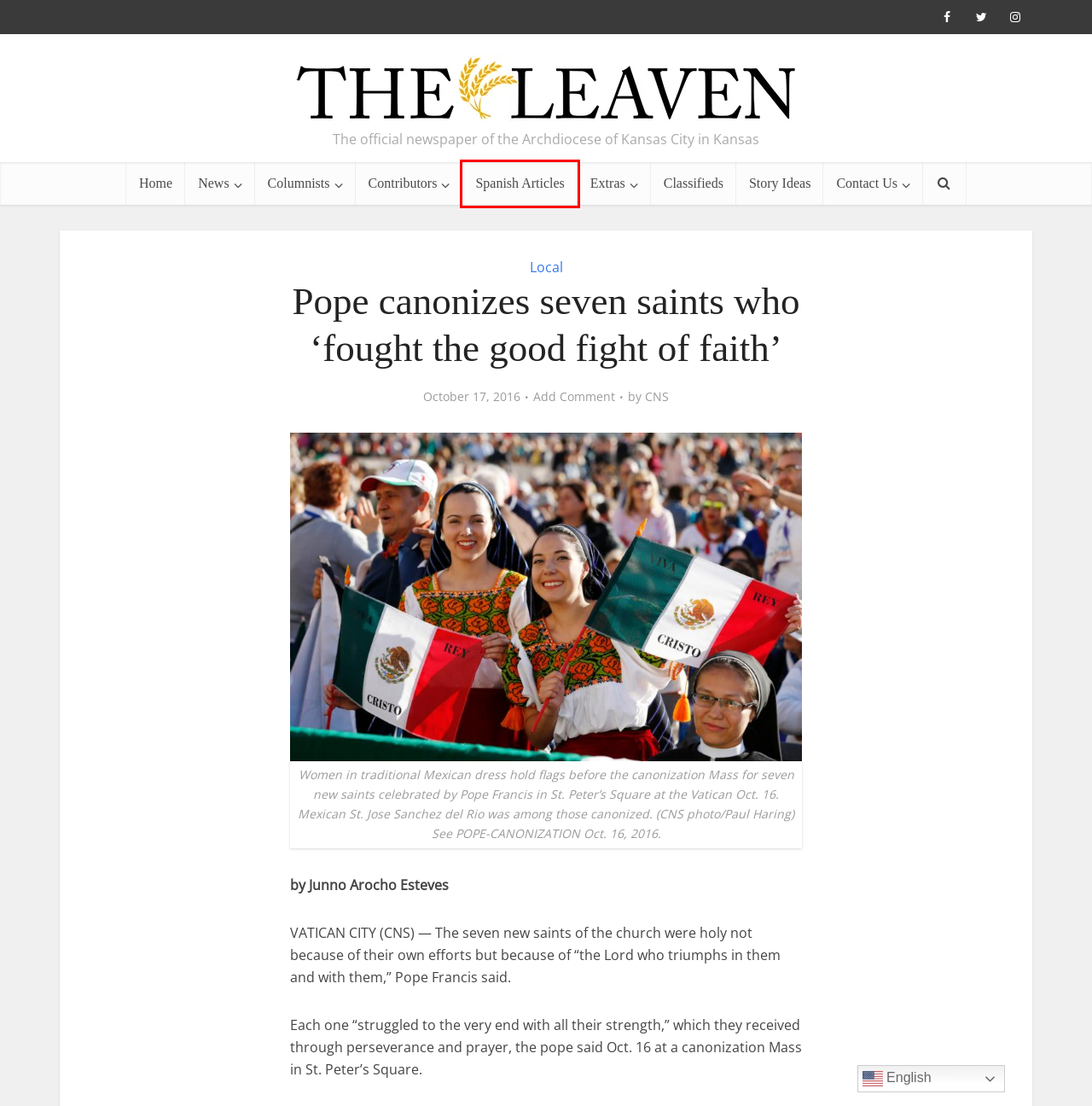You have a screenshot of a webpage with a red rectangle bounding box around a UI element. Choose the best description that matches the new page after clicking the element within the bounding box. The candidate descriptions are:
A. Columnists Archives - The Leaven Catholic Newspaper
B. CNS, Author at The Leaven Catholic Newspaper
C. Spanish Articles Archives - The Leaven Catholic Newspaper
D. Contributors Archives - The Leaven Catholic Newspaper
E. Classifieds - The Leaven Catholic Newspaper
F. Story Ideas - The Leaven Catholic Newspaper
G. Home - The Leaven Catholic Newspaper
H. Local Archives - The Leaven Catholic Newspaper

C